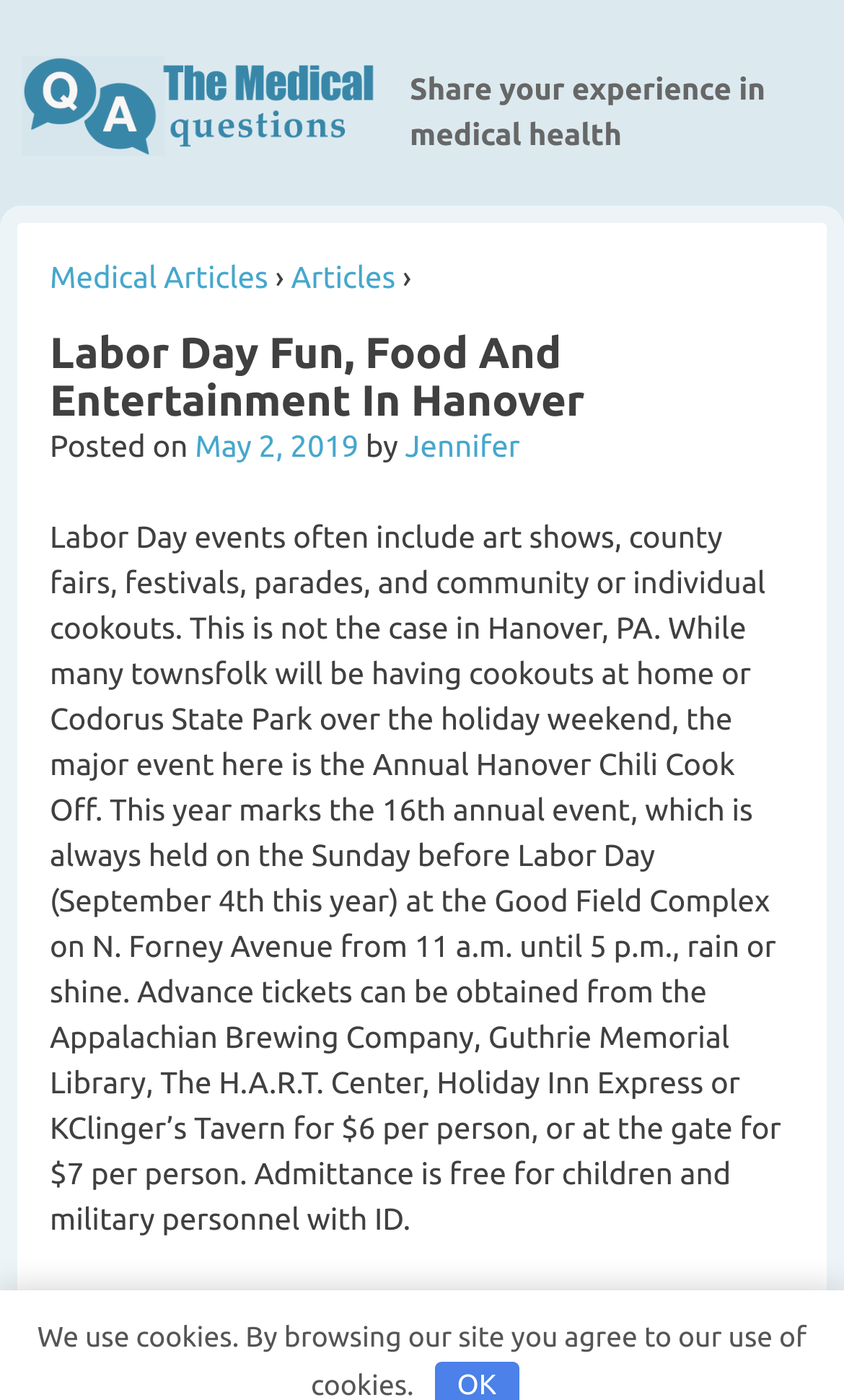When is the Hanover Chili Cook Off held?
Please provide a single word or phrase based on the screenshot.

Sunday before Labor Day